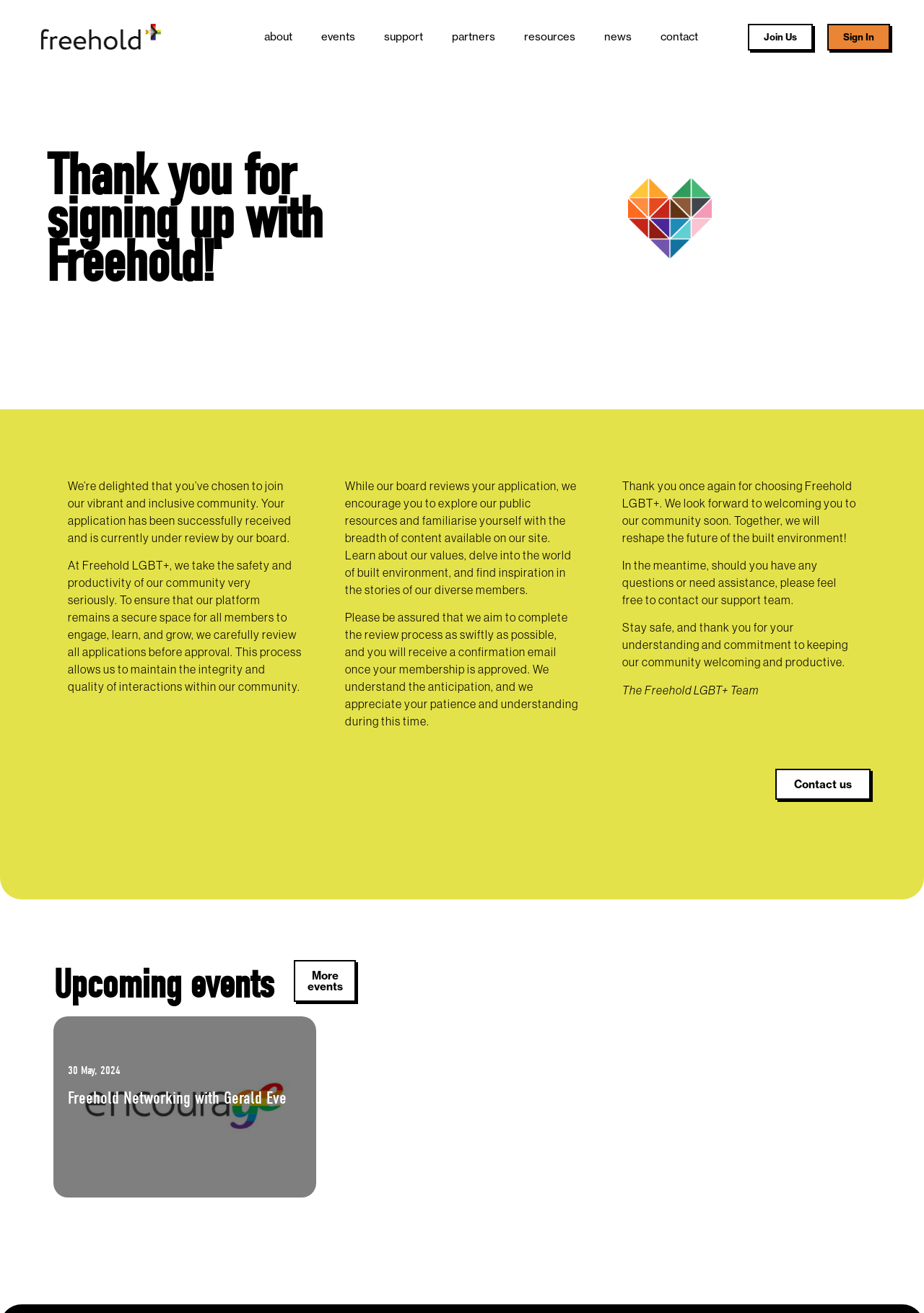Identify the bounding box coordinates of the clickable region required to complete the instruction: "Click on the 'Contact us' link". The coordinates should be given as four float numbers within the range of 0 and 1, i.e., [left, top, right, bottom].

[0.839, 0.586, 0.942, 0.609]